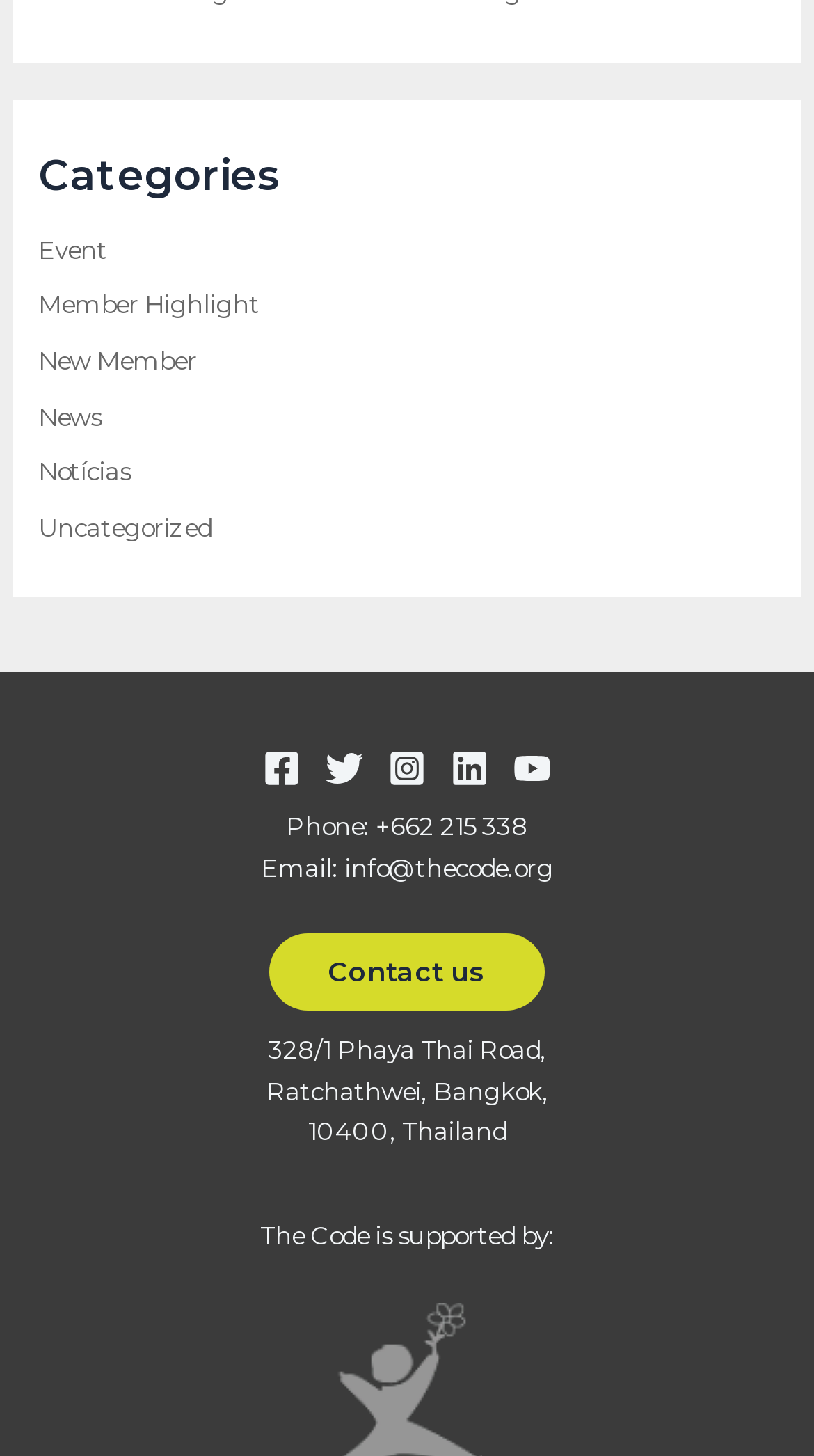Determine the bounding box coordinates of the clickable region to execute the instruction: "Contact us". The coordinates should be four float numbers between 0 and 1, denoted as [left, top, right, bottom].

[0.331, 0.641, 0.669, 0.694]